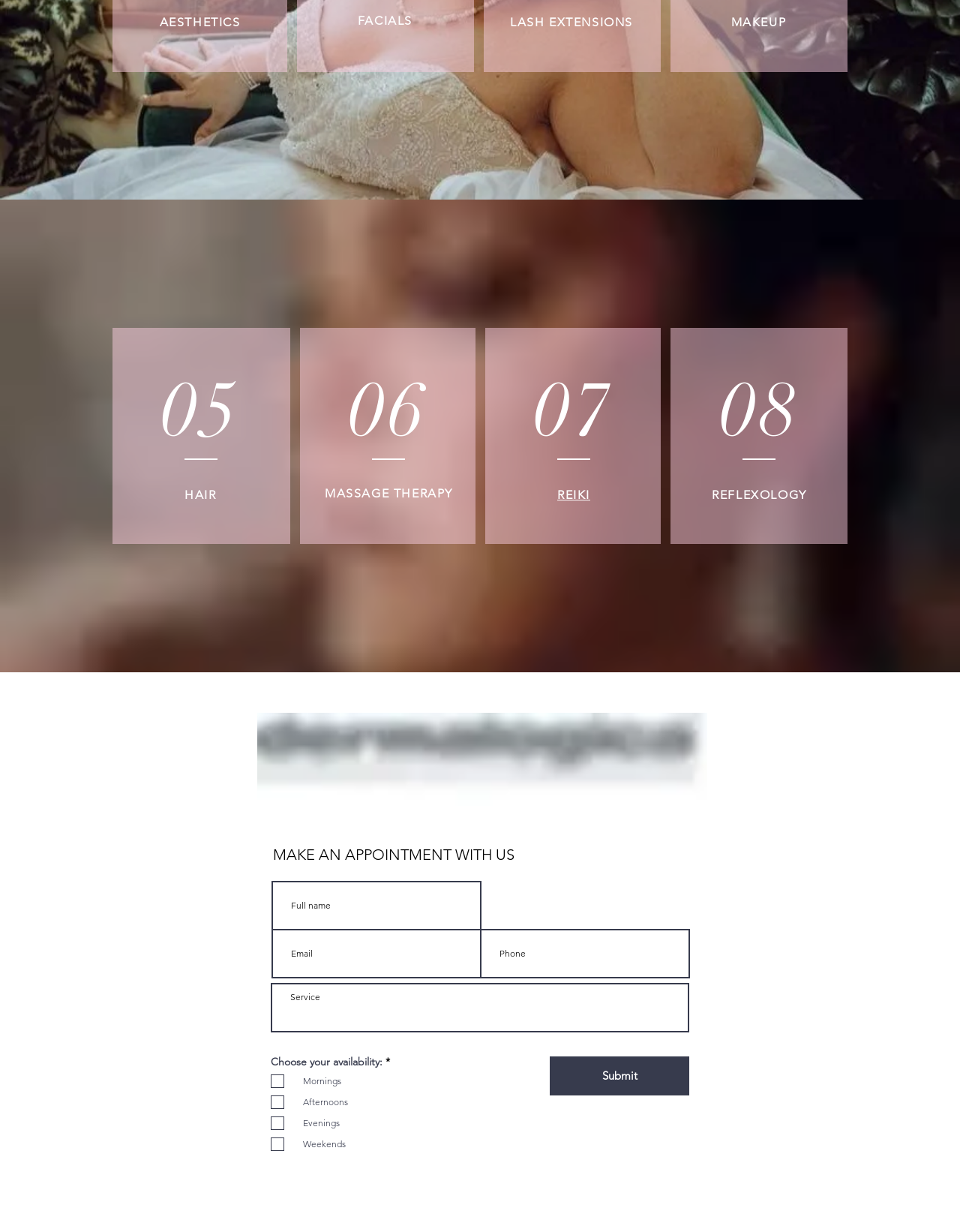Identify the bounding box coordinates of the part that should be clicked to carry out this instruction: "Click on AESTHETICS".

[0.166, 0.012, 0.25, 0.024]